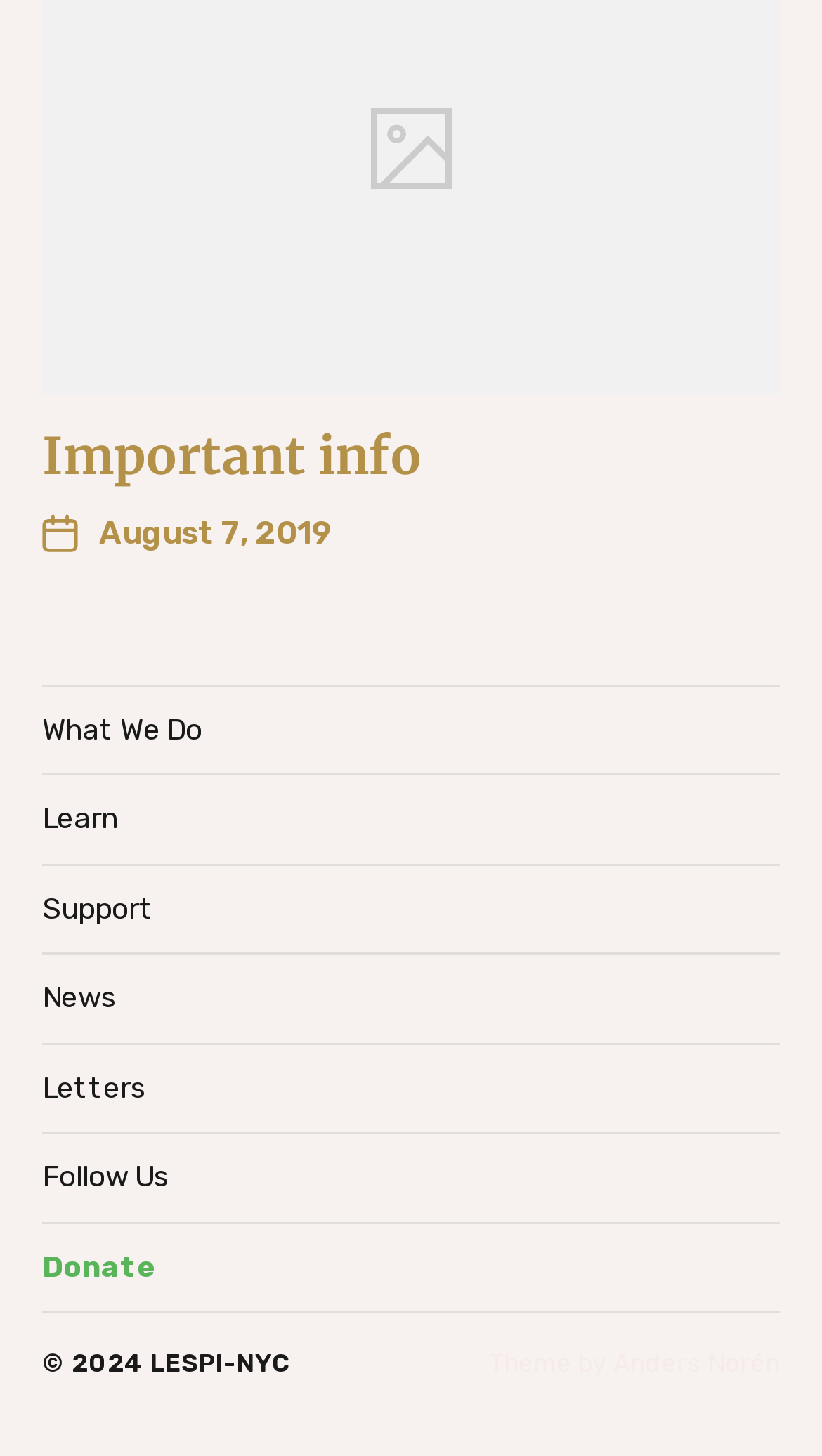Provide the bounding box coordinates of the HTML element this sentence describes: "What We Do".

[0.051, 0.471, 0.949, 0.531]